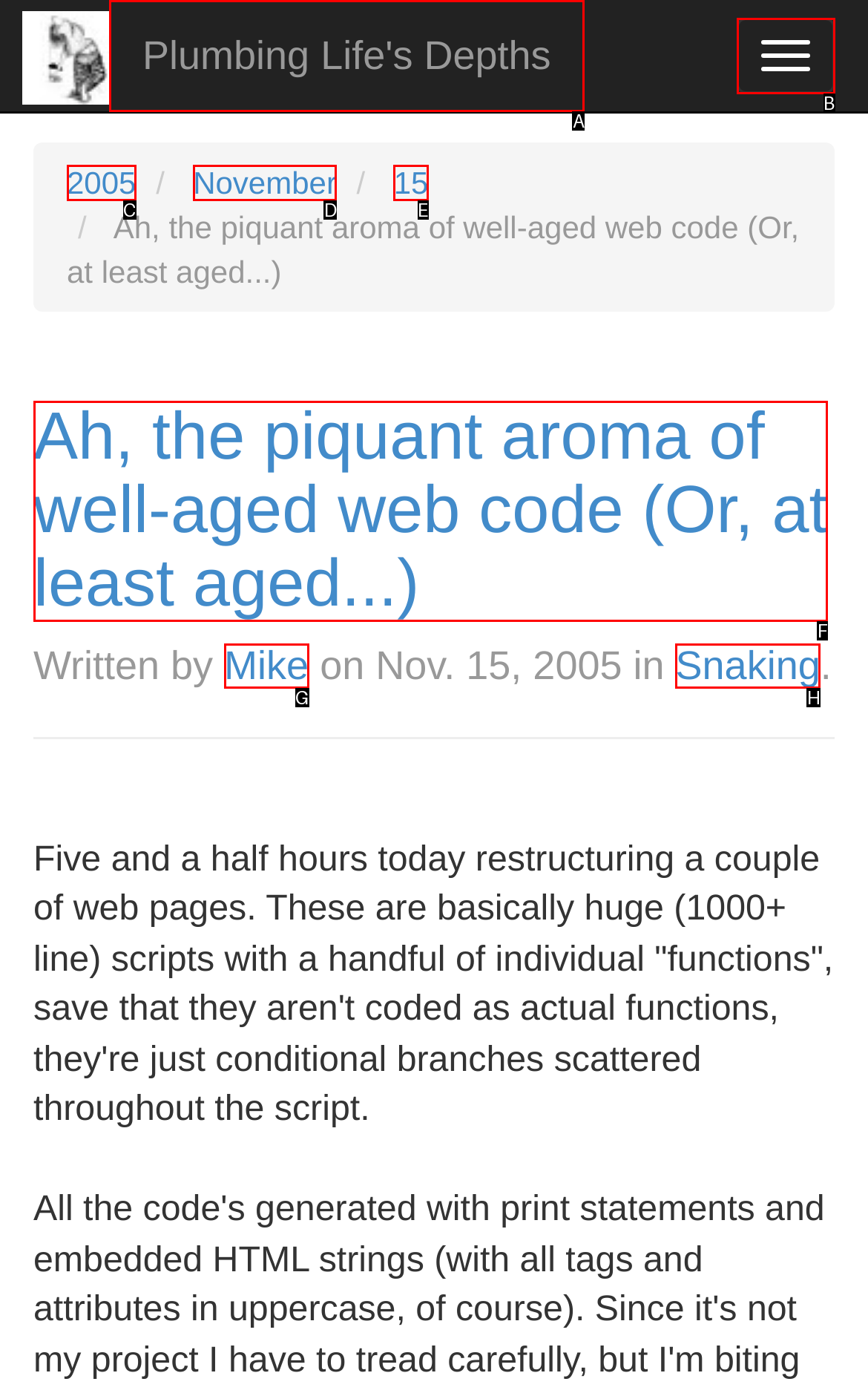Determine which HTML element best suits the description: Mike. Reply with the letter of the matching option.

G